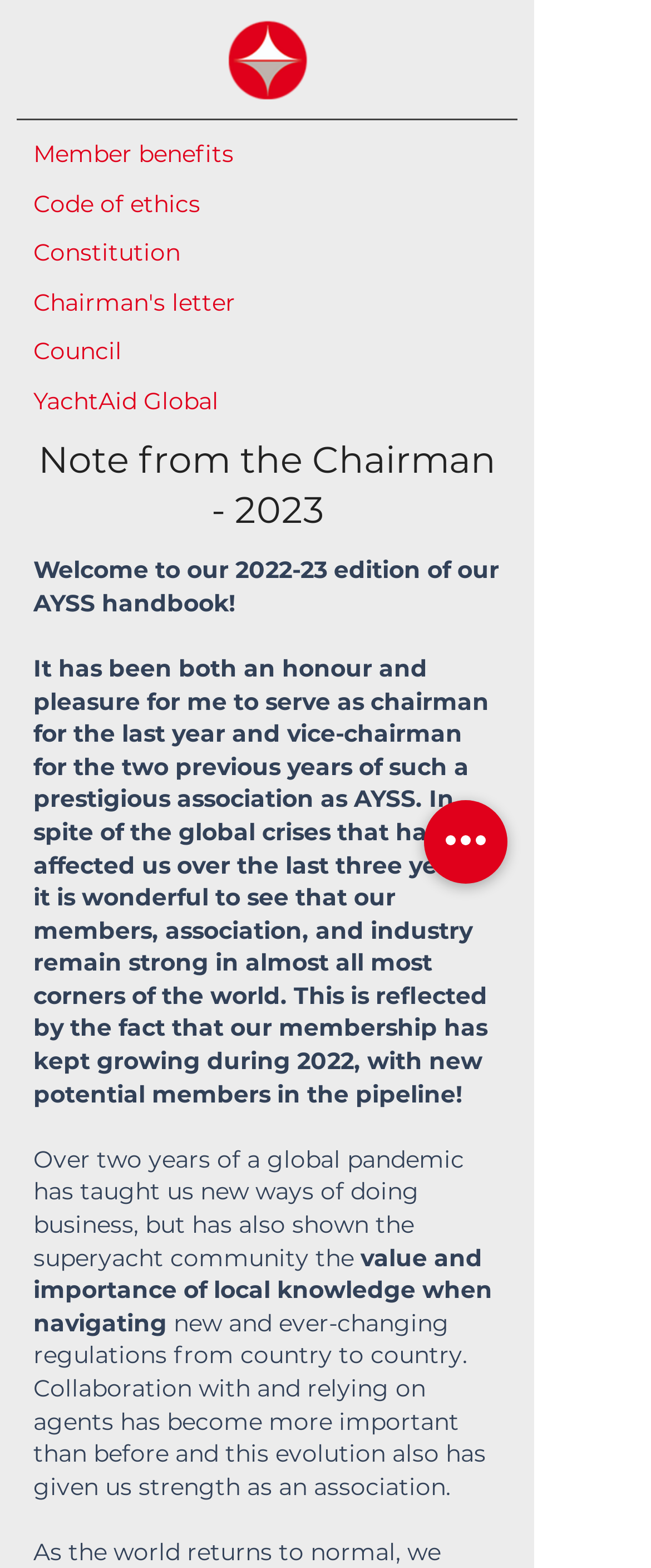Extract the bounding box coordinates for the UI element described as: "YachtAid Global".

[0.051, 0.246, 0.336, 0.265]